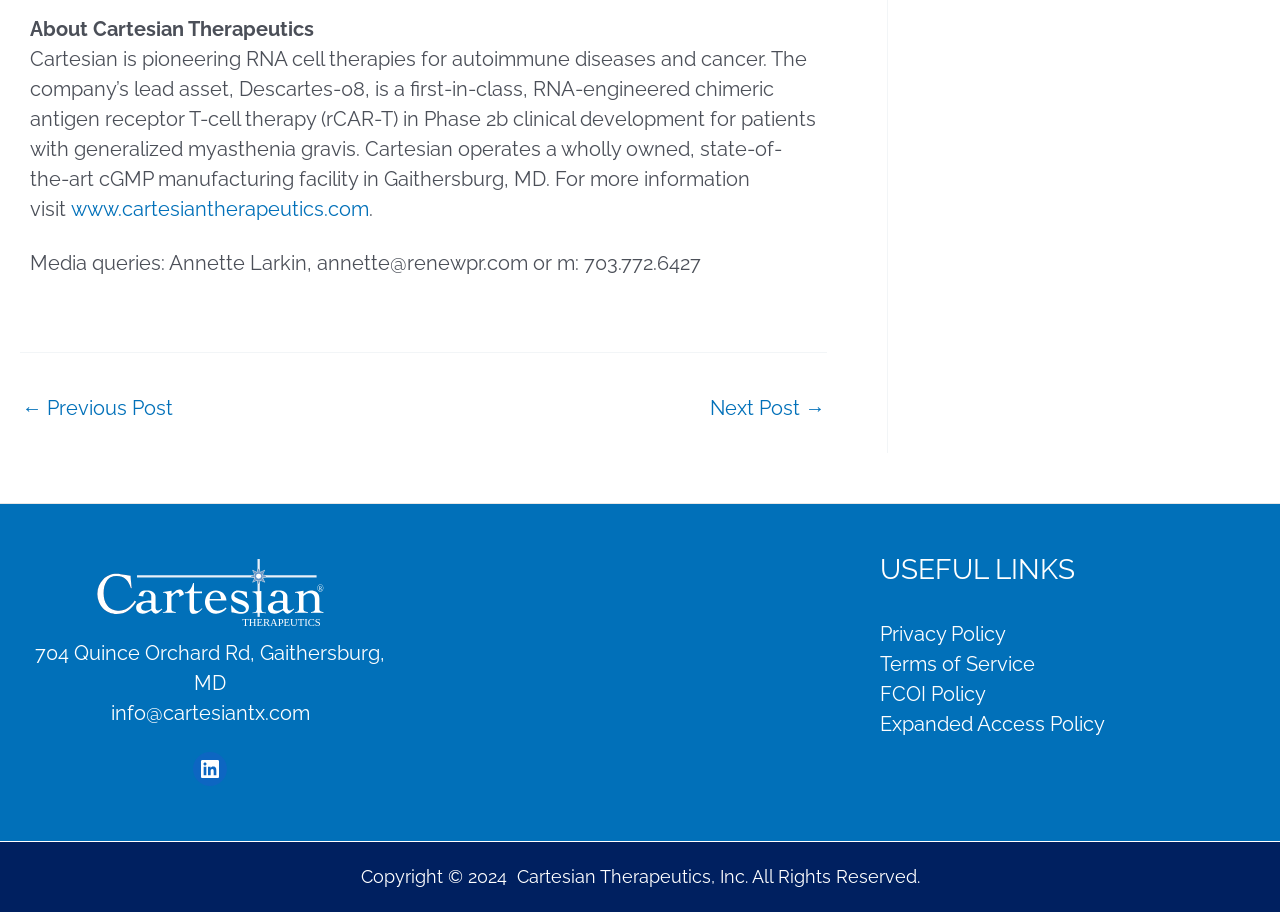With reference to the image, please provide a detailed answer to the following question: What is the email address for general inquiries?

The email address for general inquiries can be found in the link element with the text 'info@cartesiantx.com' within the Footer Widget 3 section.